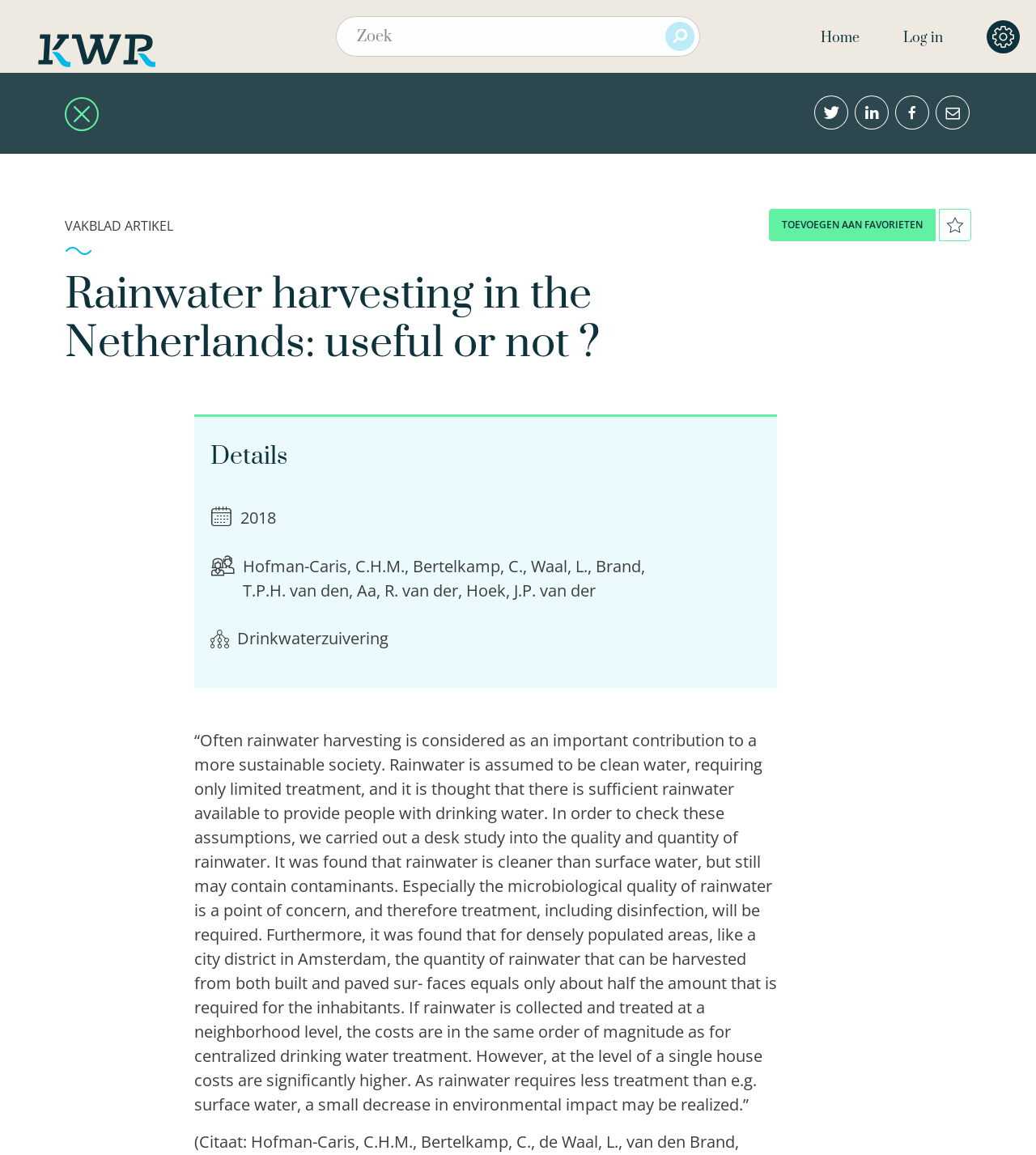Could you find the bounding box coordinates of the clickable area to complete this instruction: "Click on the 'De bibliotheek van KWR' link"?

[0.004, 0.0, 0.184, 0.063]